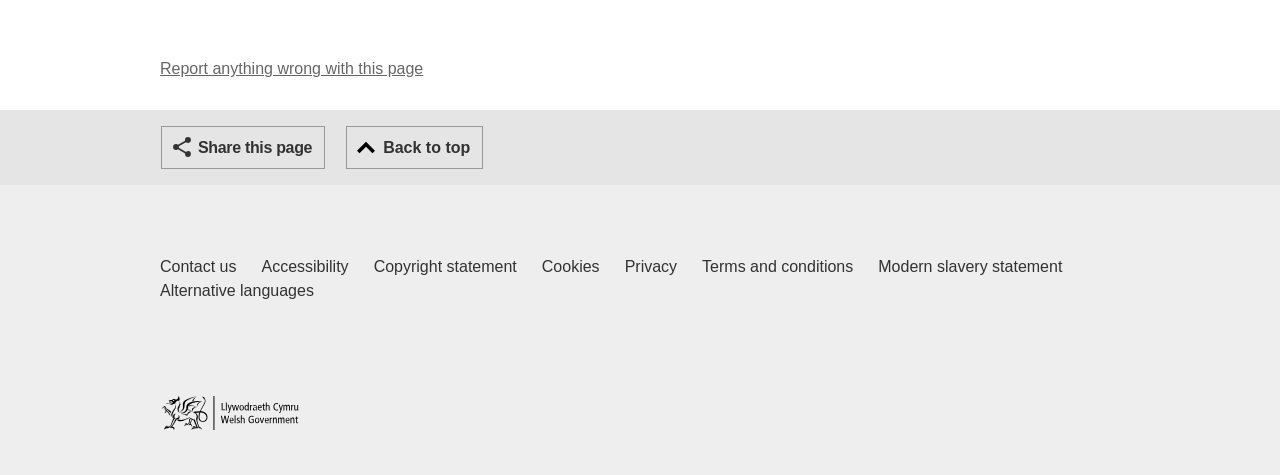Give a one-word or phrase response to the following question: What is the function of the button at the top middle?

Back to top